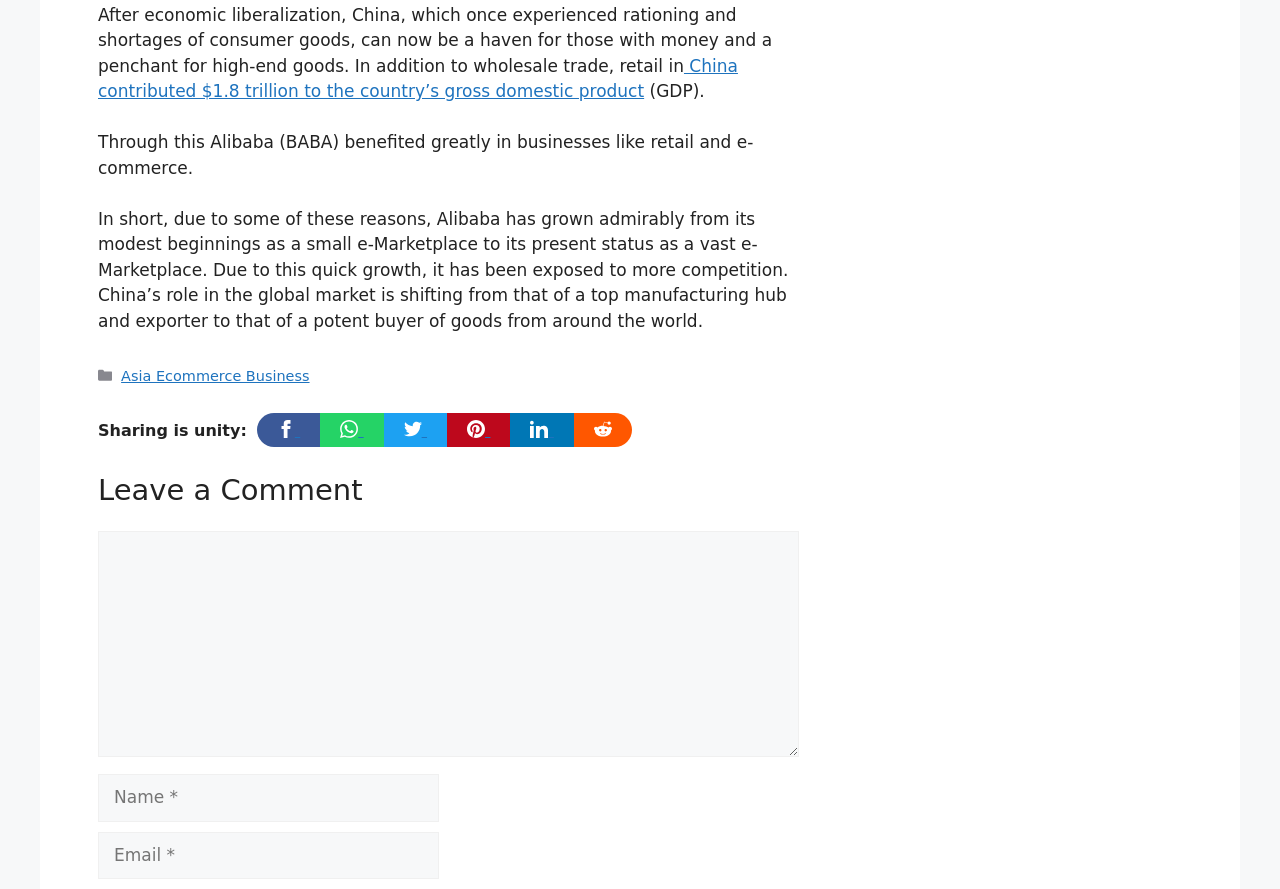Extract the bounding box of the UI element described as: "parent_node: Comment name="author" placeholder="Name *"".

[0.077, 0.871, 0.343, 0.925]